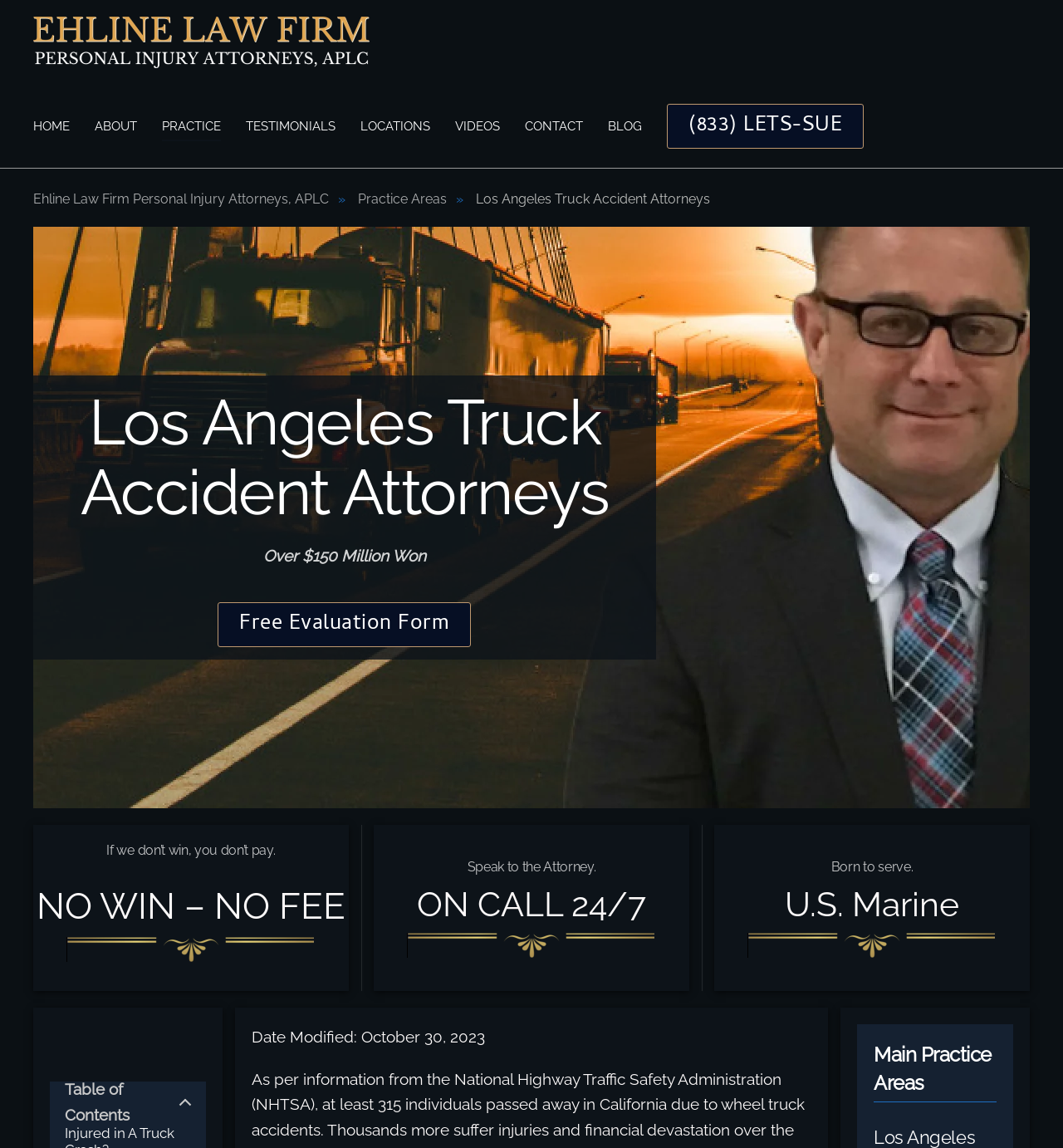Determine the bounding box coordinates for the area that should be clicked to carry out the following instruction: "Click the 'TESTIMONIALS' link".

[0.231, 0.081, 0.316, 0.139]